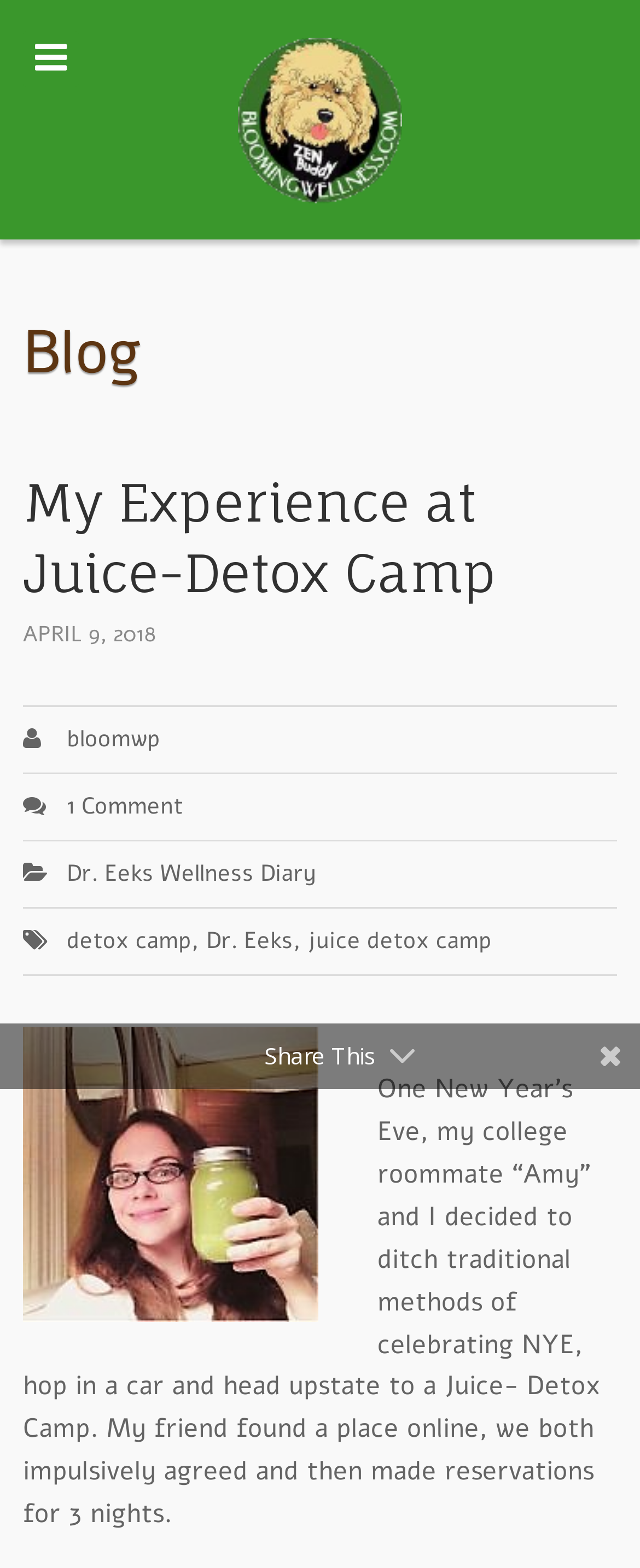What is the date of the blog post?
Based on the screenshot, answer the question with a single word or phrase.

APRIL 9, 2018